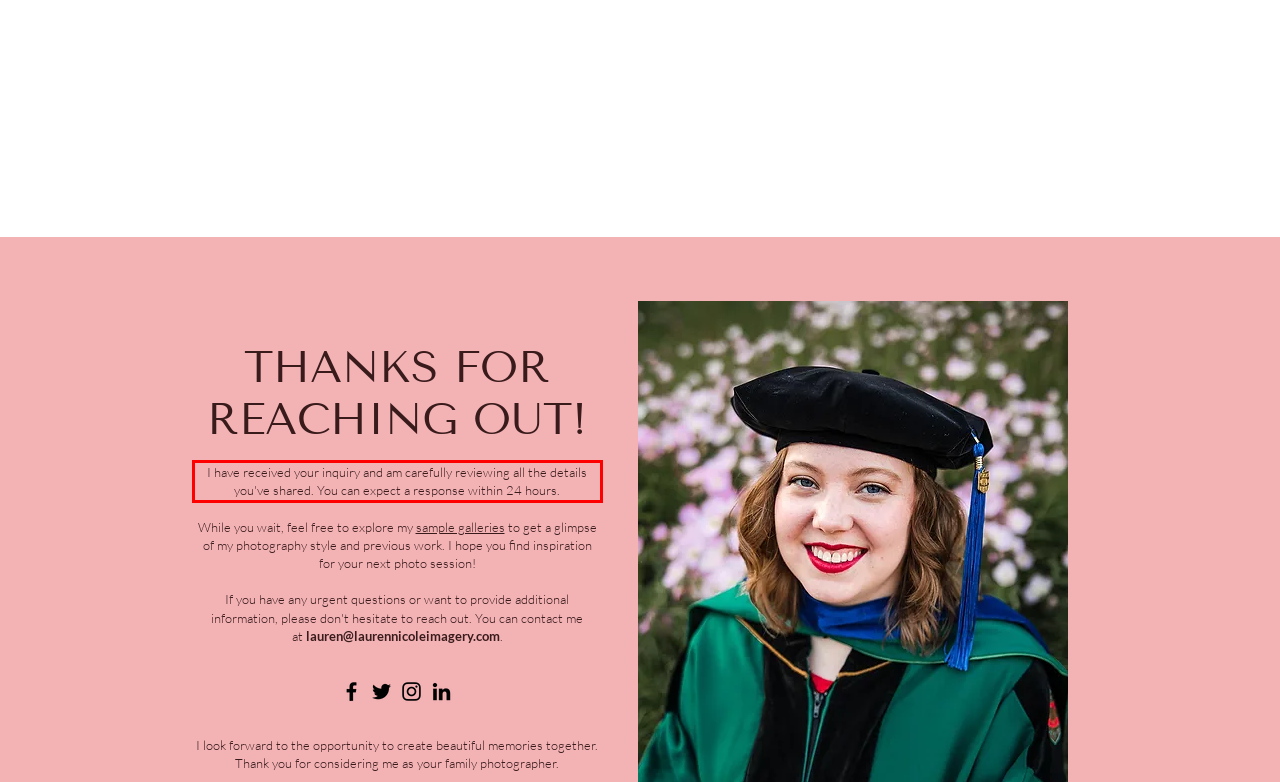You are given a screenshot of a webpage with a UI element highlighted by a red bounding box. Please perform OCR on the text content within this red bounding box.

I have received your inquiry and am carefully reviewing all the details you've shared. You can expect a response within 24 hours.​